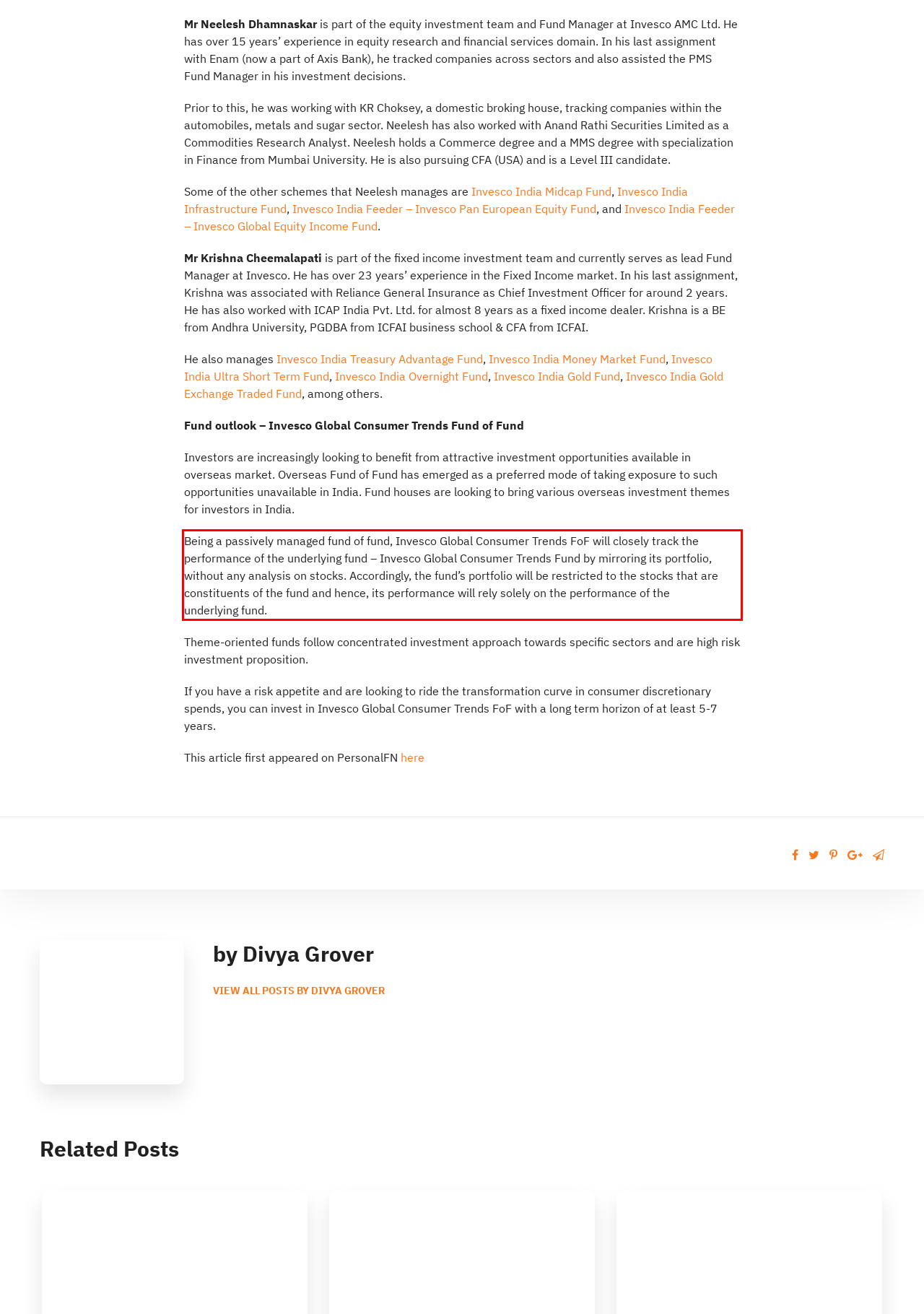The screenshot you have been given contains a UI element surrounded by a red rectangle. Use OCR to read and extract the text inside this red rectangle.

Being a passively managed fund of fund, Invesco Global Consumer Trends FoF will closely track the performance of the underlying fund – Invesco Global Consumer Trends Fund by mirroring its portfolio, without any analysis on stocks. Accordingly, the fund’s portfolio will be restricted to the stocks that are constituents of the fund and hence, its performance will rely solely on the performance of the underlying fund.